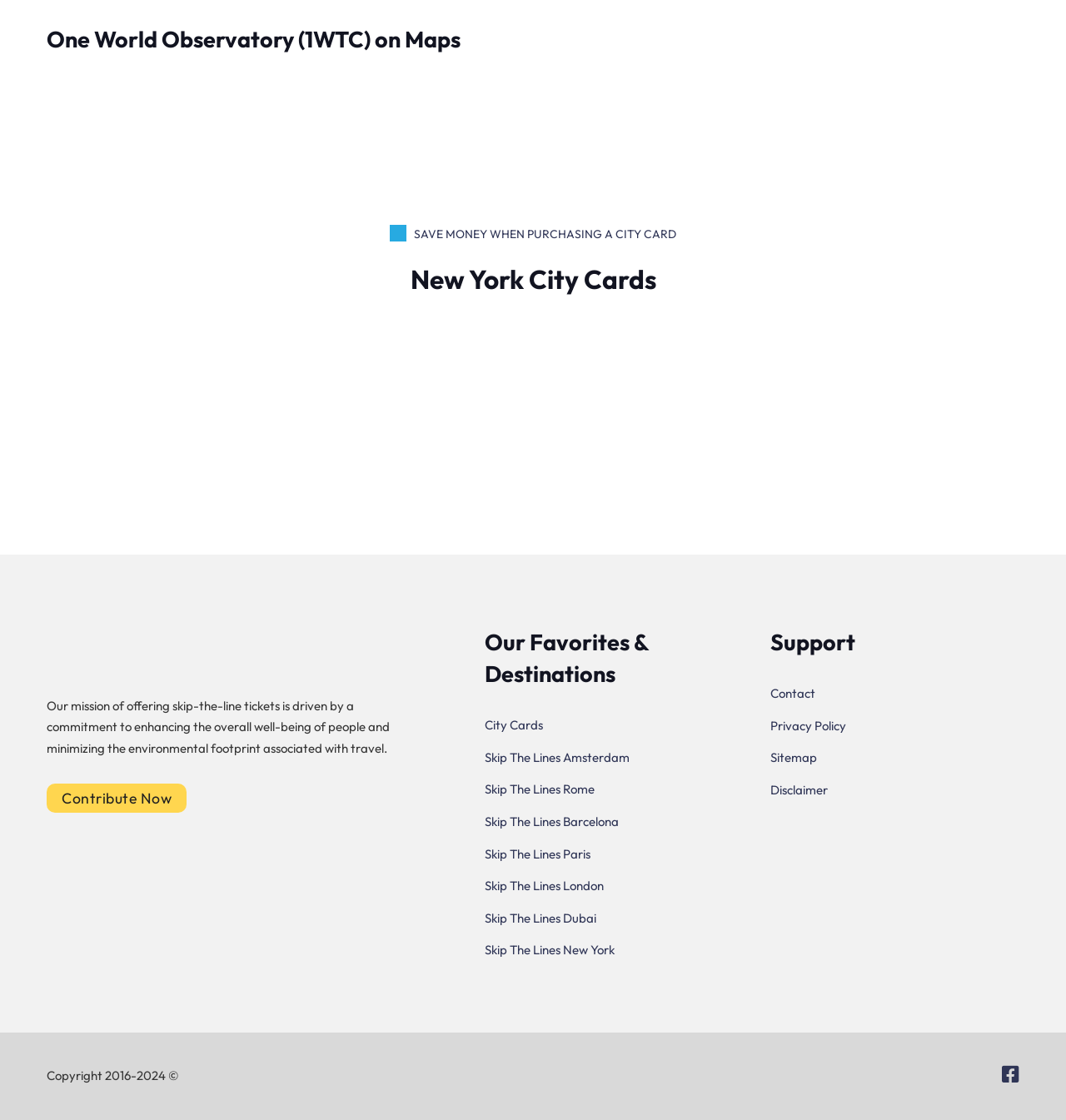Answer the question in one word or a short phrase:
What type of cards are mentioned on the webpage?

City Cards